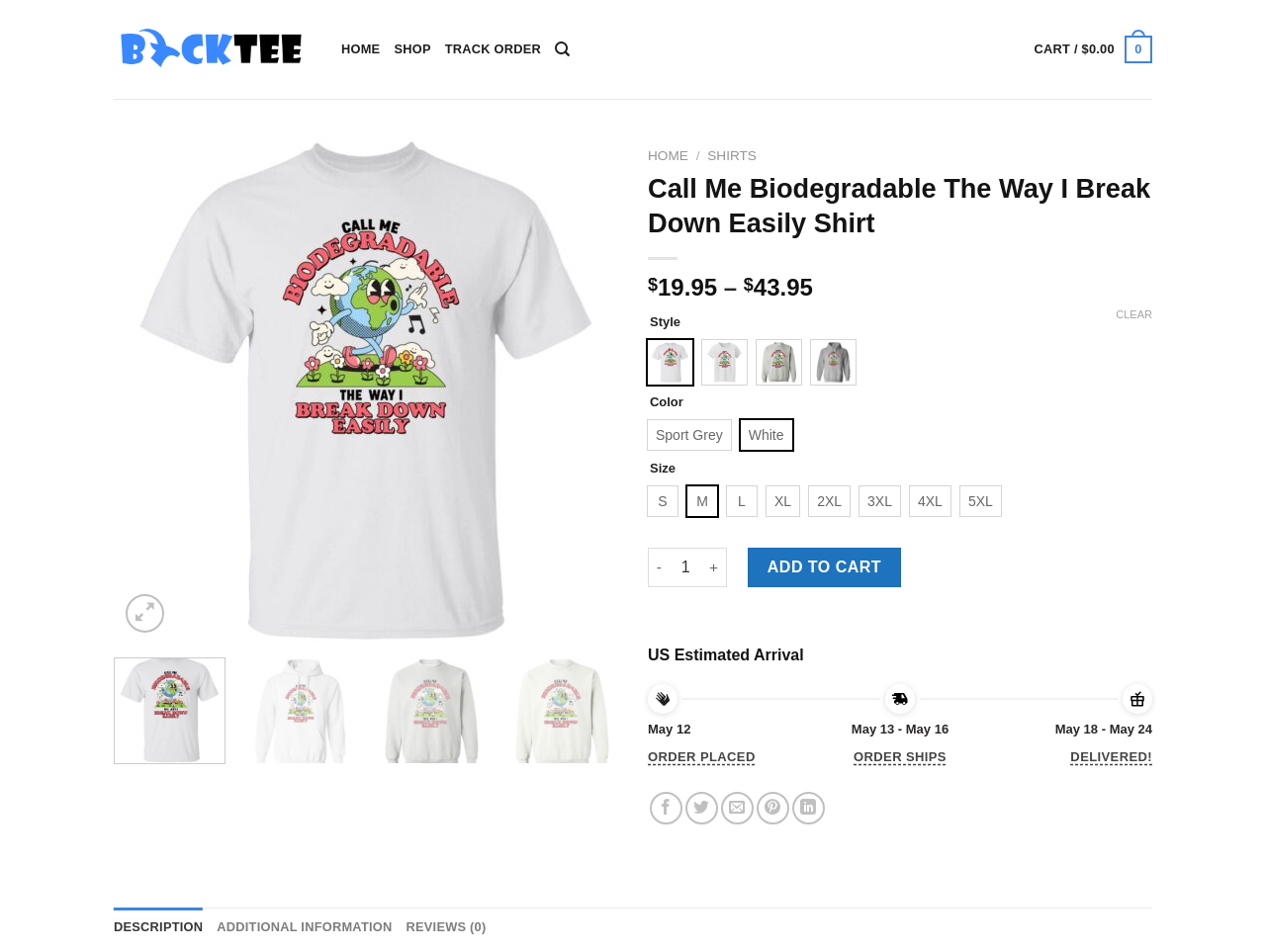Please find and report the primary heading text from the webpage.

Call Me Biodegradable The Way I Break Down Easily Shirt